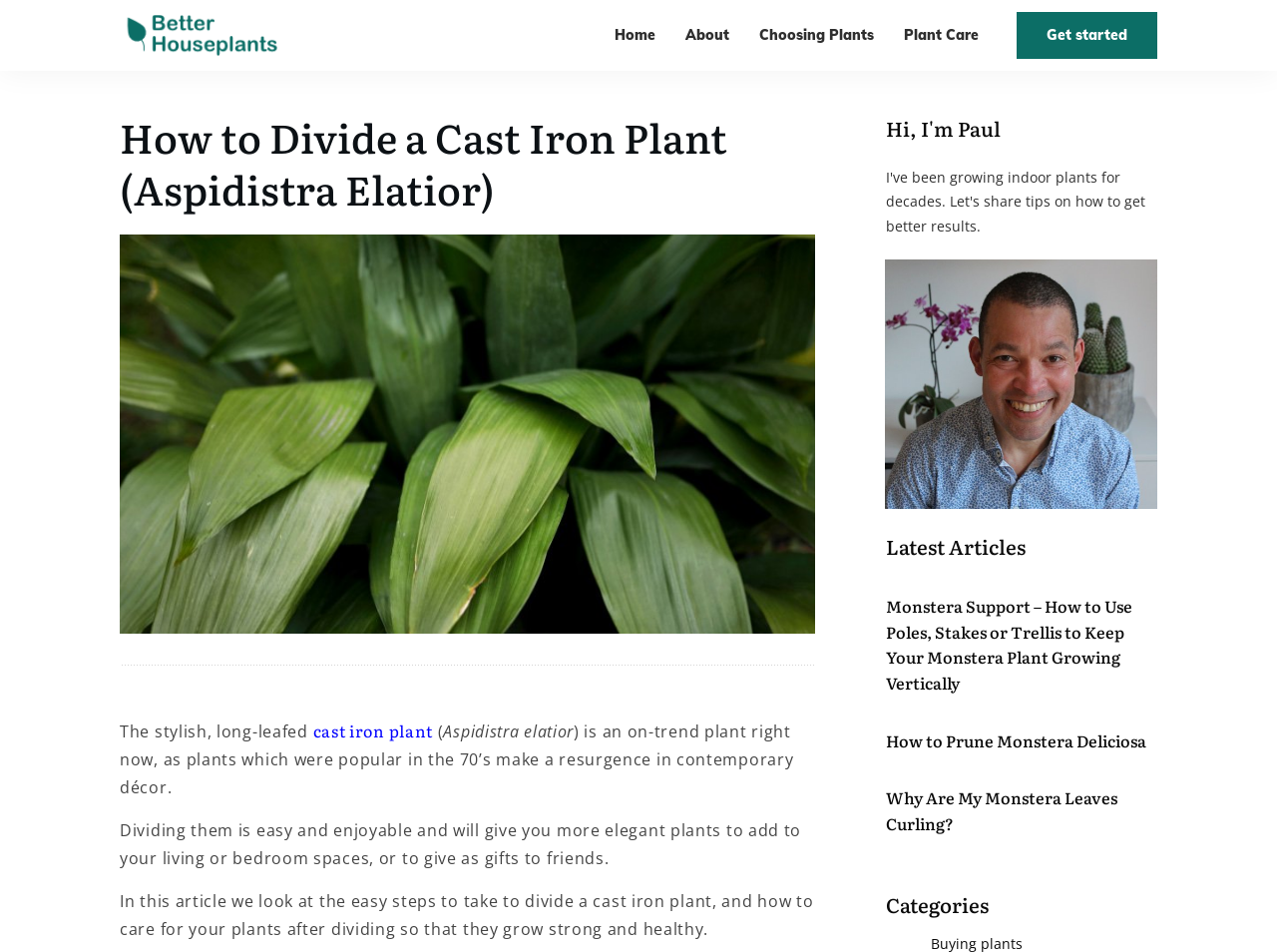Determine the bounding box coordinates of the UI element described by: "cast iron plant".

[0.245, 0.755, 0.339, 0.78]